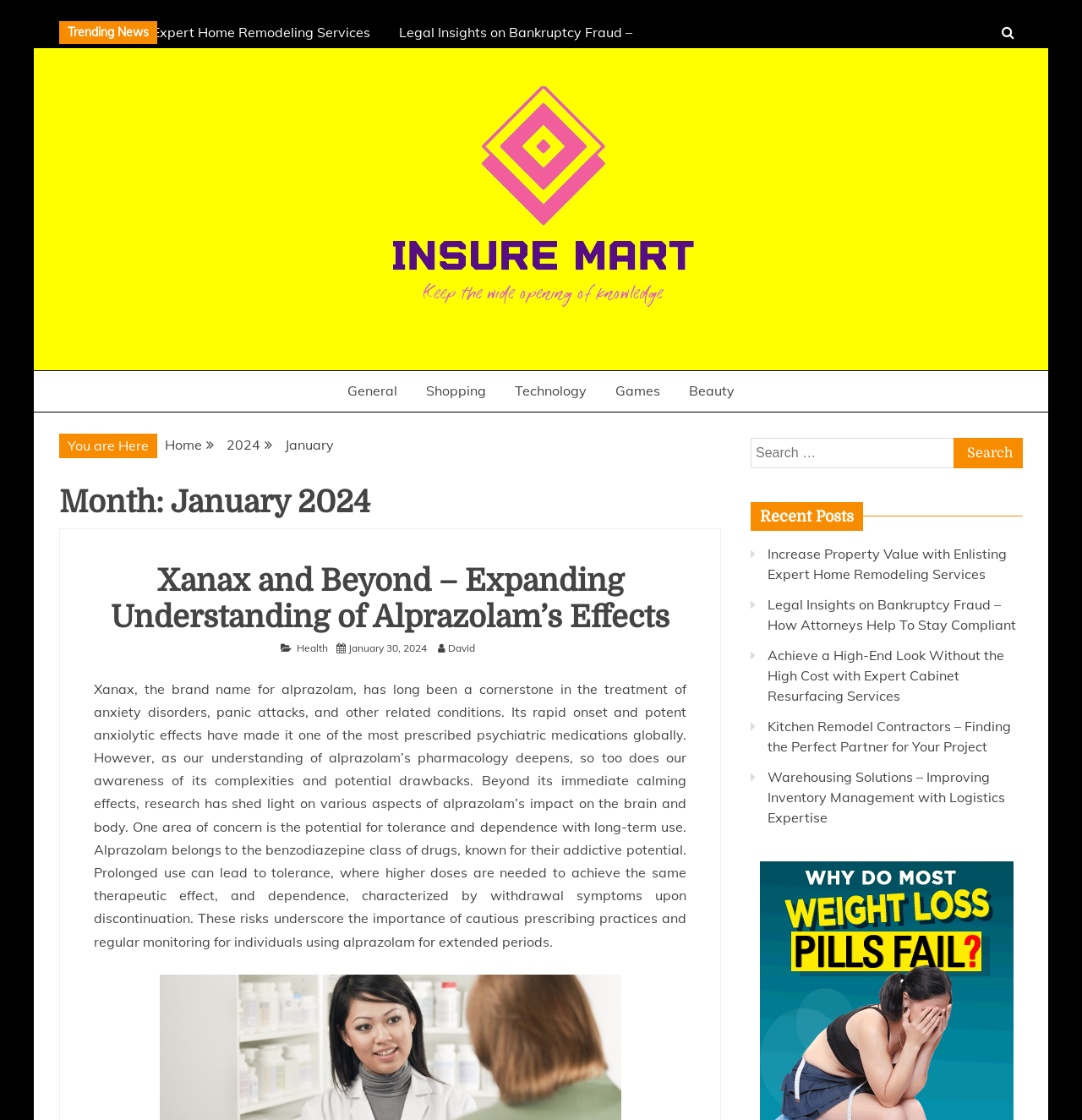Answer the following inquiry with a single word or phrase:
What is the name of the website?

Insure Mart